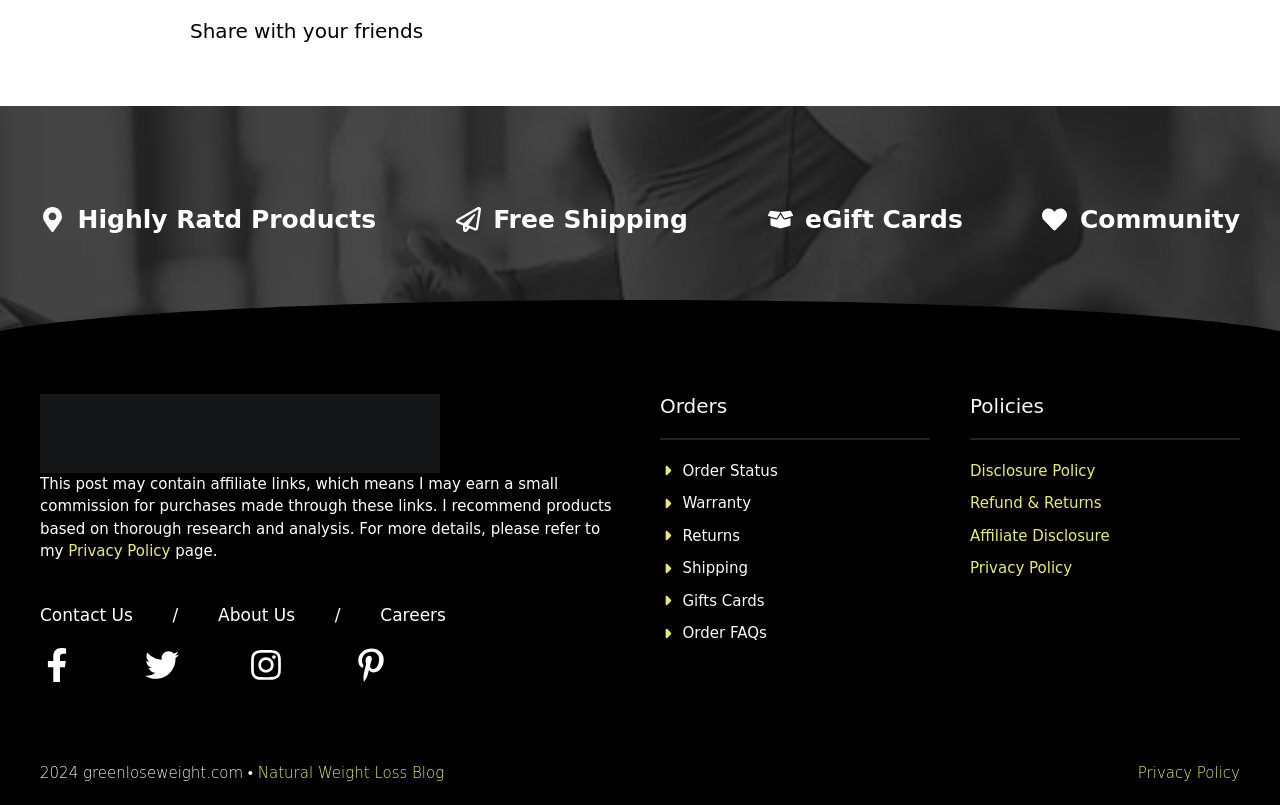What is the website's logo?
Answer the question with as much detail as you can, using the image as a reference.

The website's logo is located at the top left corner of the webpage, inside a figure element with a bounding box of [0.031, 0.489, 0.484, 0.587]. The logo is an image with the text 'greenloseweight.com logo'.